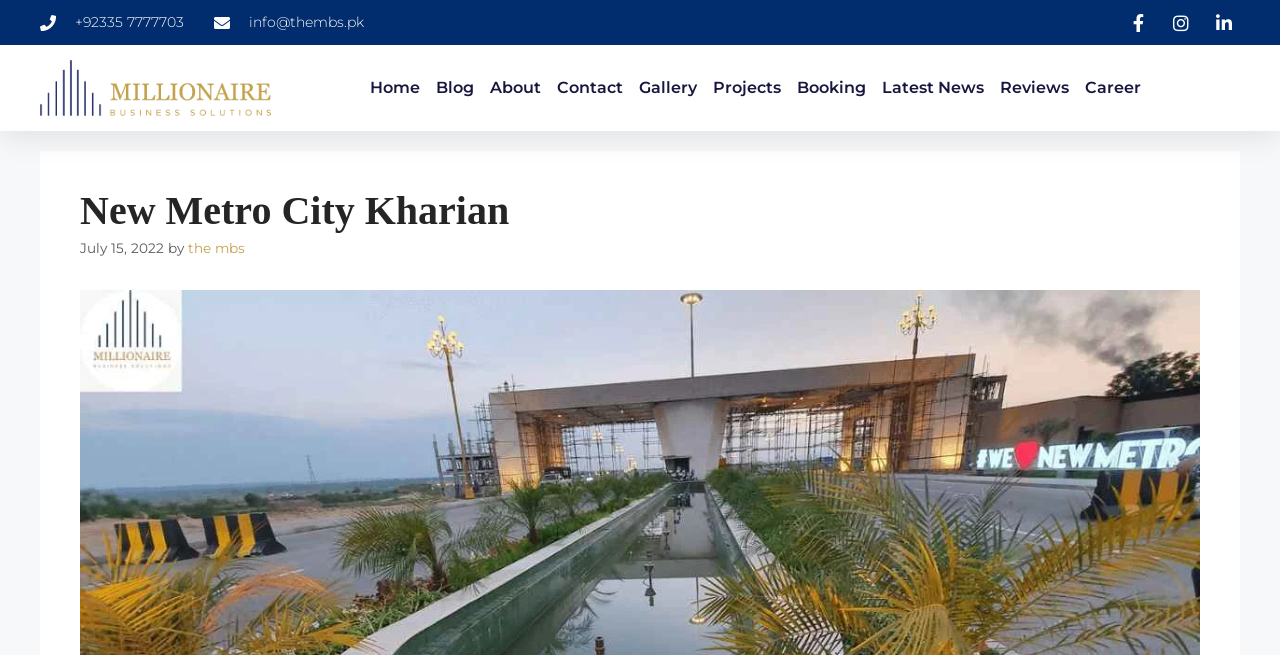Determine the main headline from the webpage and extract its text.

New Metro City Kharian